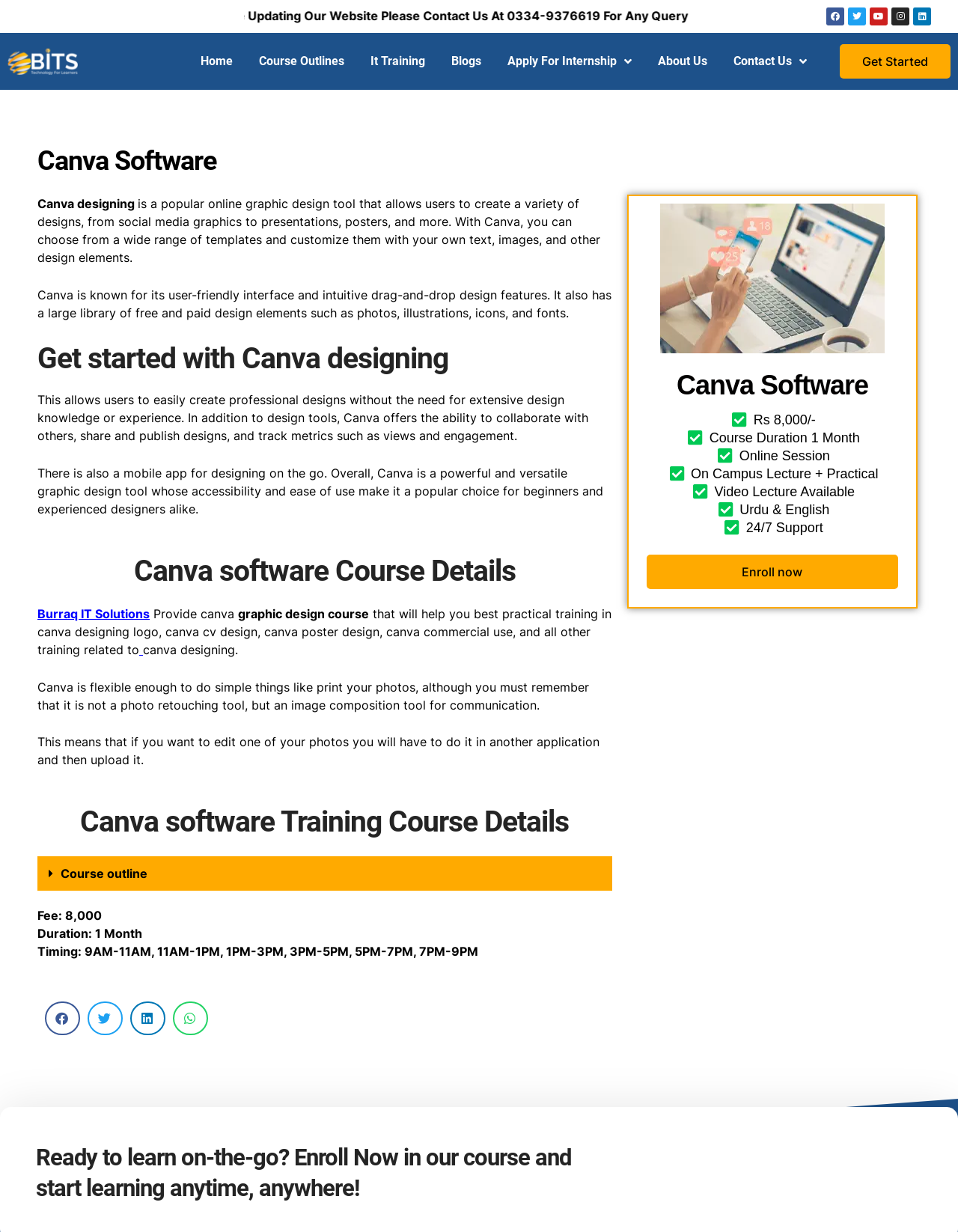Determine the bounding box coordinates of the clickable region to follow the instruction: "View the course outline".

[0.039, 0.695, 0.639, 0.723]